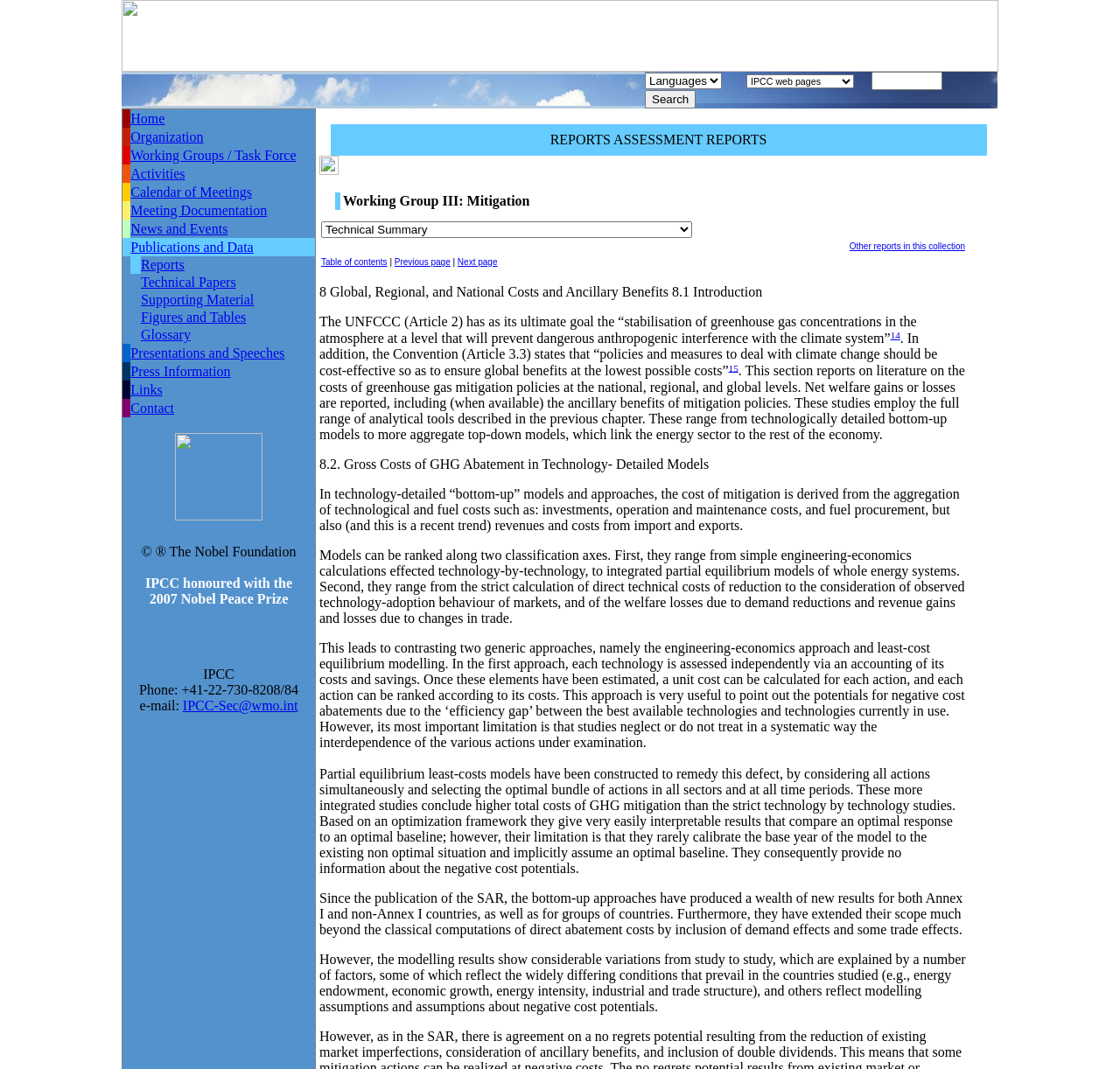Answer the question in a single word or phrase:
What is the first menu item in the navigation bar?

Home